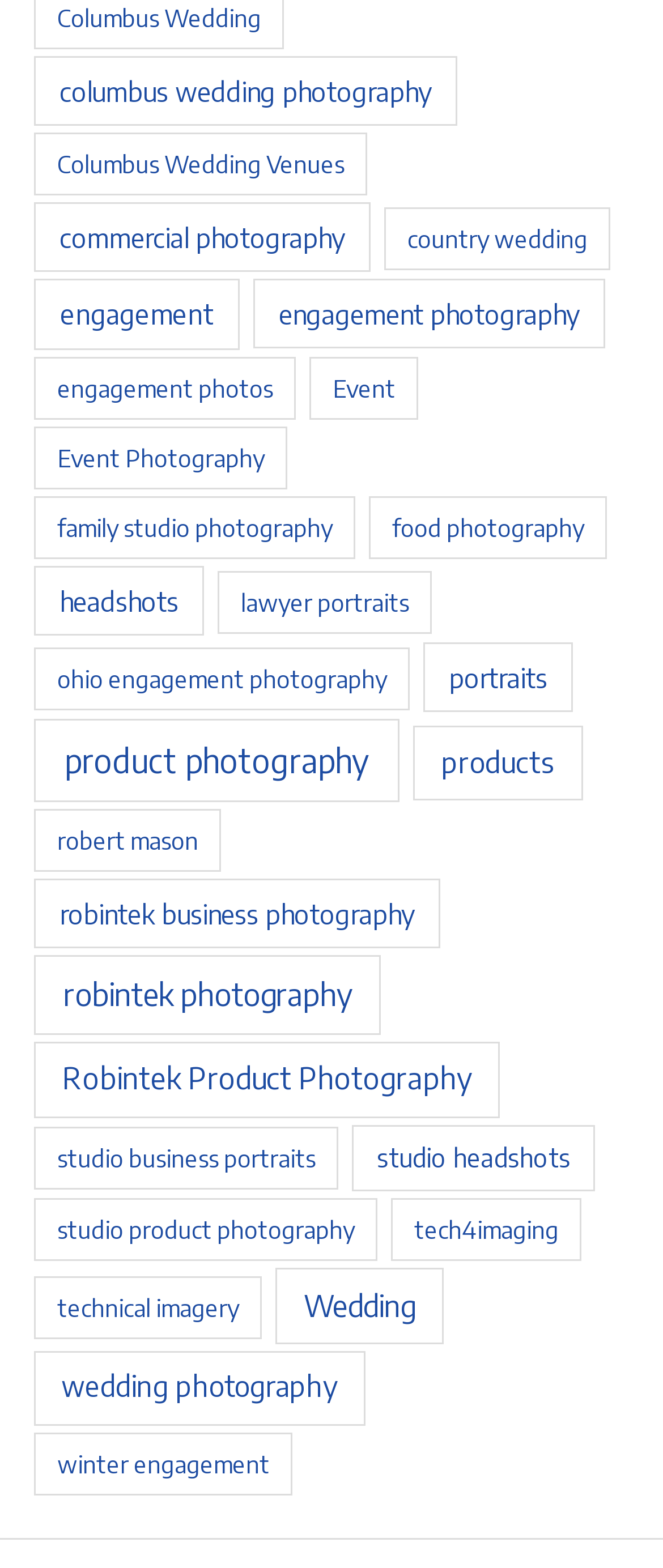Identify the bounding box for the UI element that is described as follows: "Top Social media platforms".

None